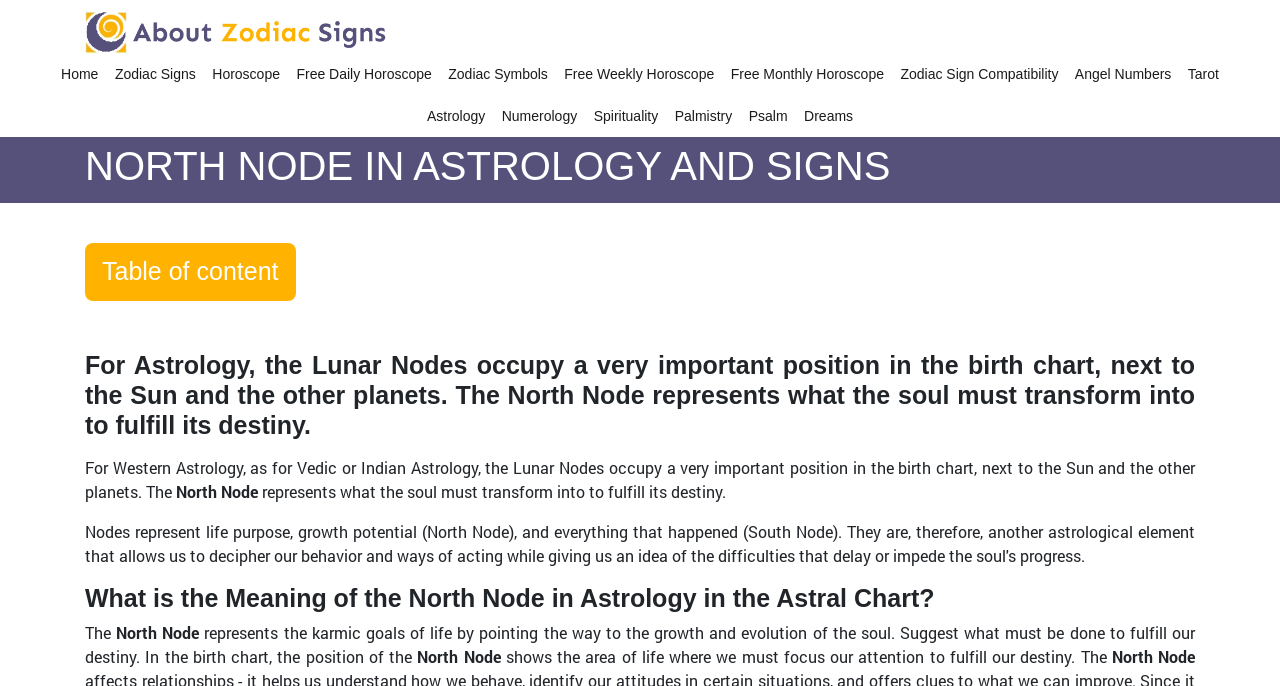Identify the bounding box coordinates of the element that should be clicked to fulfill this task: "Click on the button to view Table of content". The coordinates should be provided as four float numbers between 0 and 1, i.e., [left, top, right, bottom].

[0.066, 0.354, 0.231, 0.438]